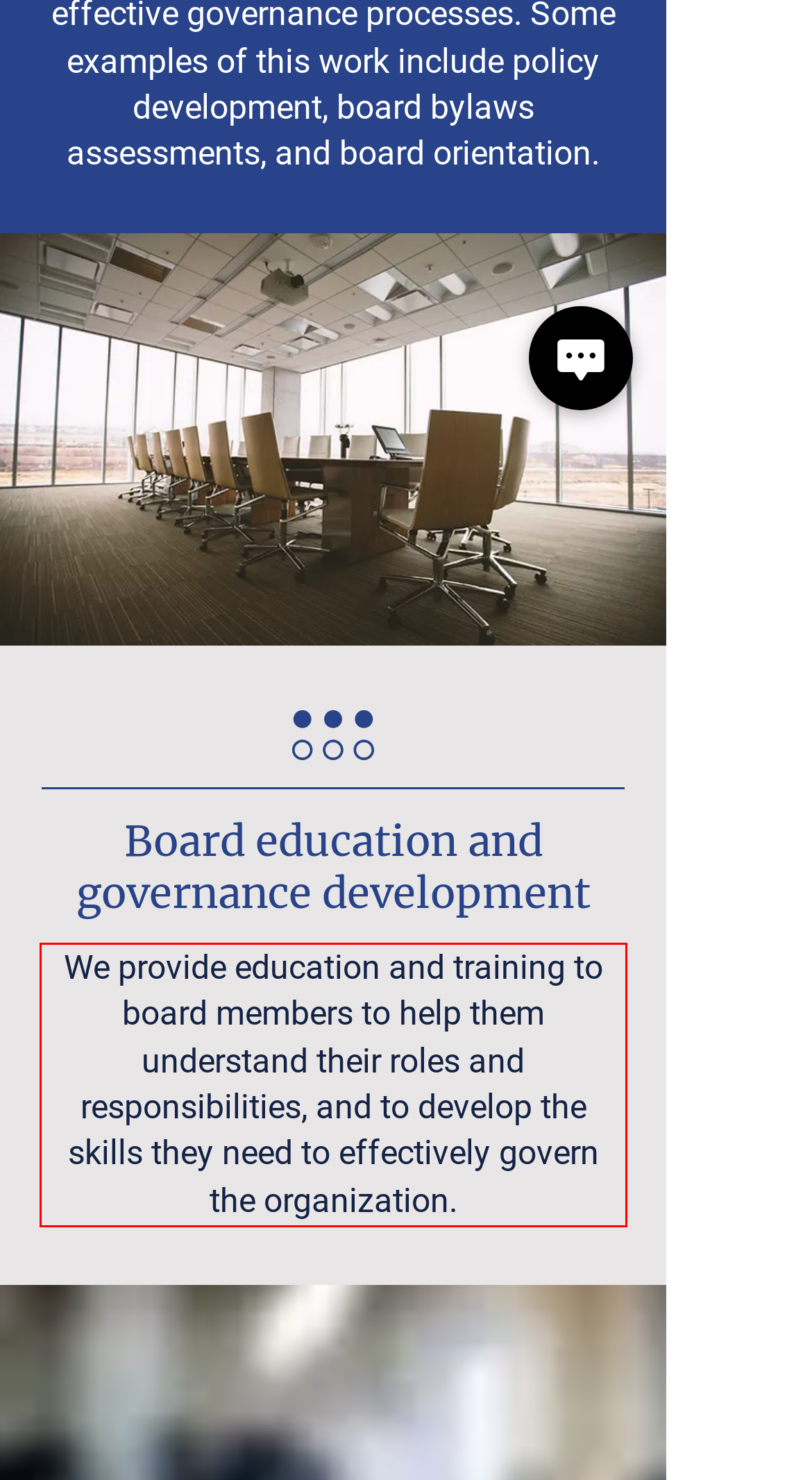You are looking at a screenshot of a webpage with a red rectangle bounding box. Use OCR to identify and extract the text content found inside this red bounding box.

We provide education and training to board members to help them understand their roles and responsibilities, and to develop the skills they need to effectively govern the organization.